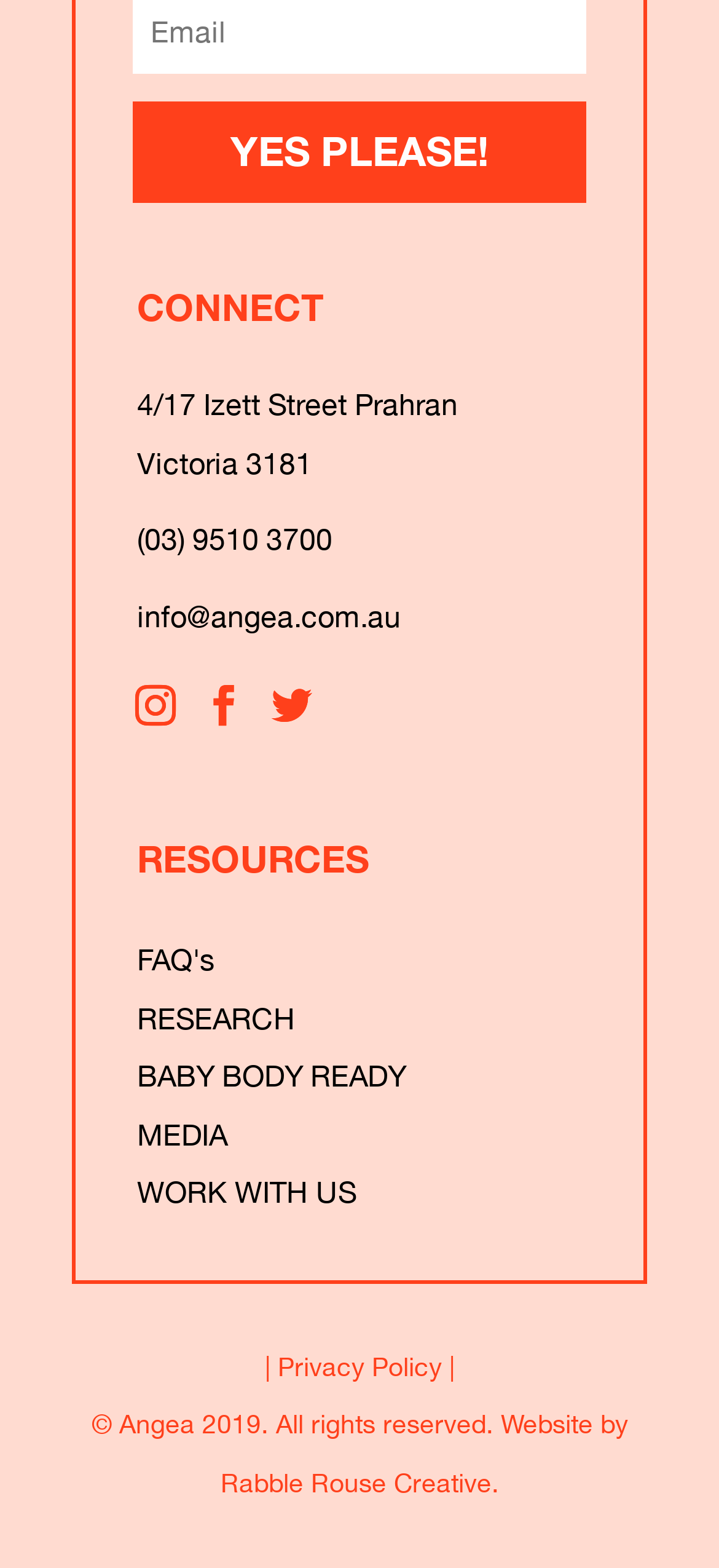Find the bounding box coordinates of the element to click in order to complete this instruction: "View 'BABY BODY READY' resource". The bounding box coordinates must be four float numbers between 0 and 1, denoted as [left, top, right, bottom].

[0.149, 0.671, 0.606, 0.703]